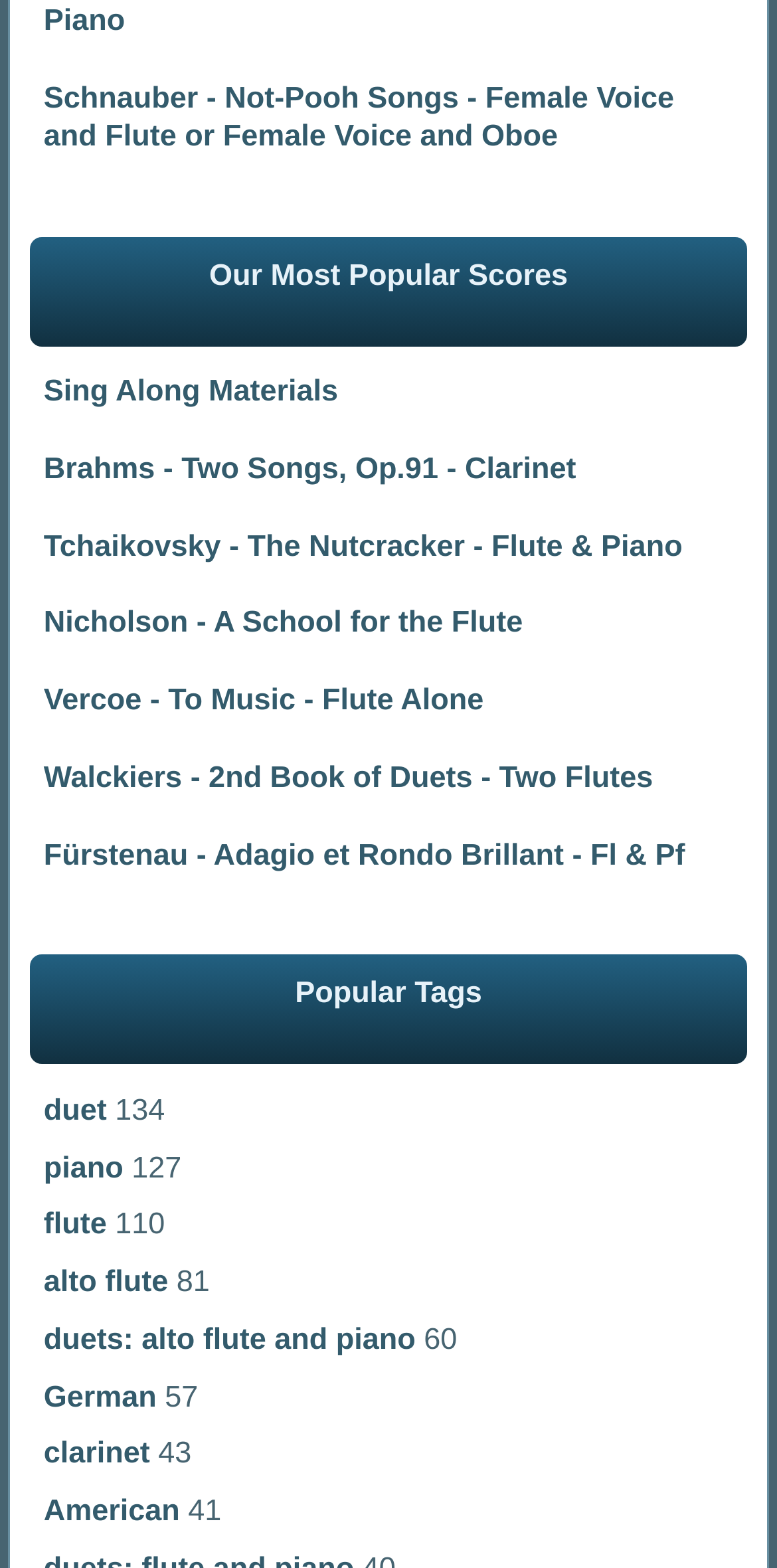Using the element description: "duets: alto flute and piano", determine the bounding box coordinates. The coordinates should be in the format [left, top, right, bottom], with values between 0 and 1.

[0.056, 0.843, 0.535, 0.865]